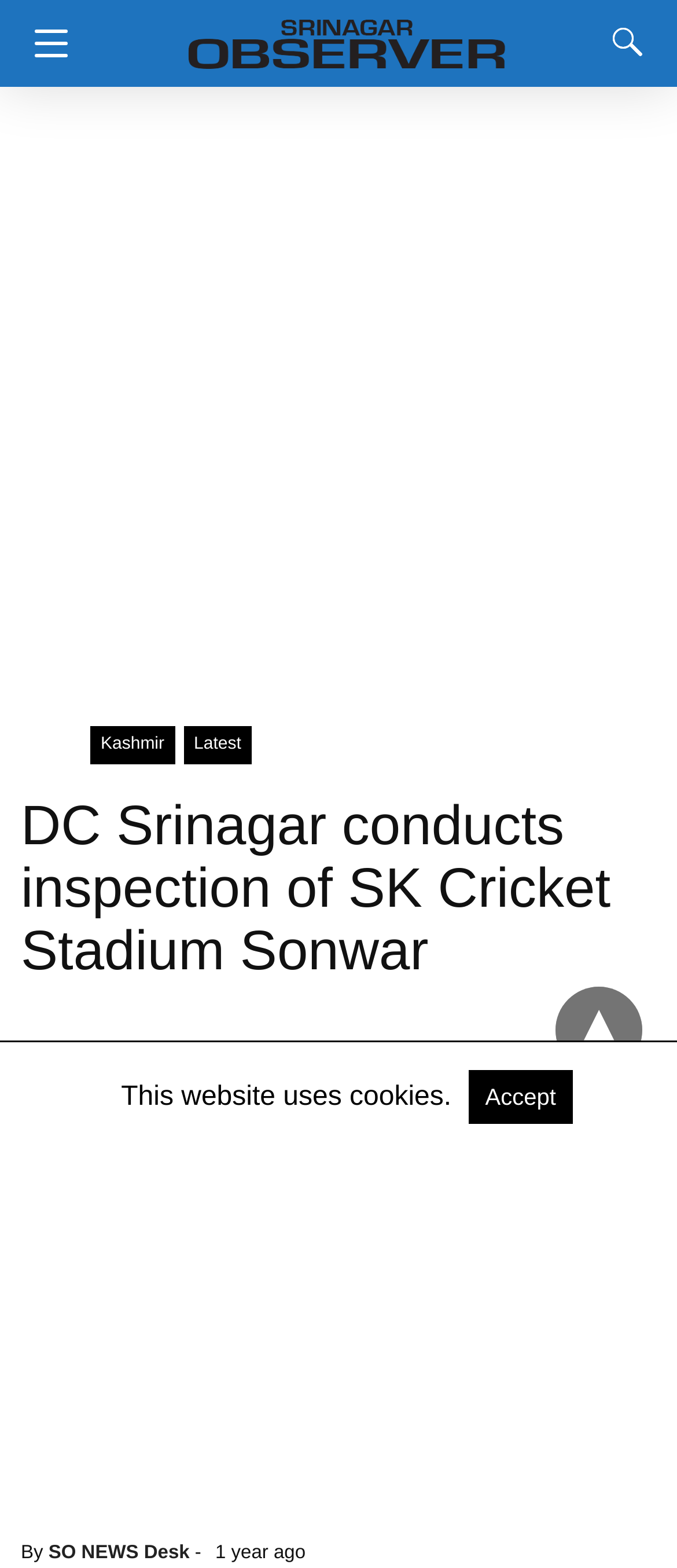What is the name of the website?
Refer to the image and give a detailed response to the question.

I found the answer by looking at the top left of the webpage, which displays the logo and name of the website. The name of the website is 'Srinagar Observer'.